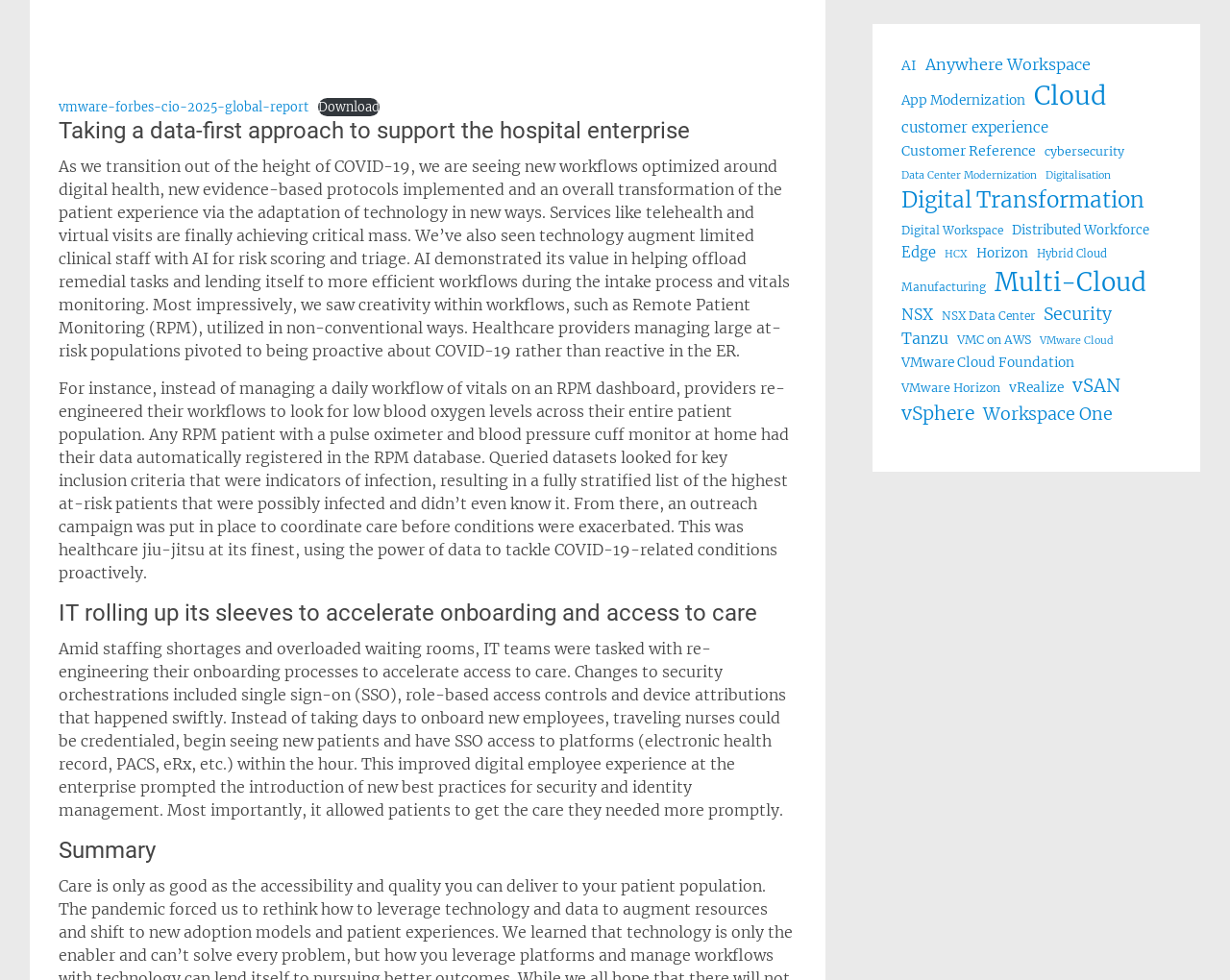What is the purpose of Remote Patient Monitoring?
Provide a one-word or short-phrase answer based on the image.

To monitor patients remotely